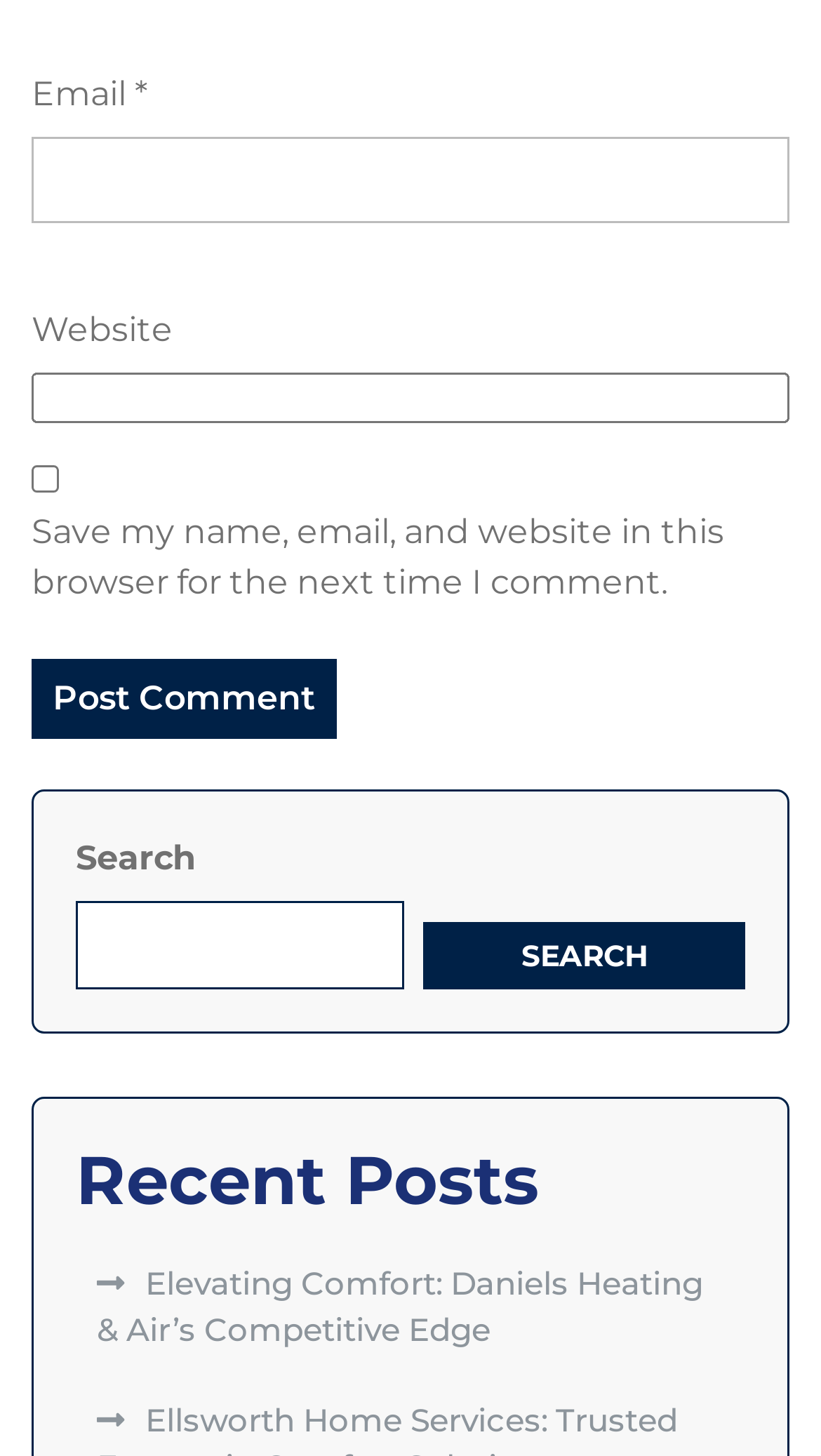Given the following UI element description: "parent_node: Email * aria-describedby="email-notes" name="email"", find the bounding box coordinates in the webpage screenshot.

[0.038, 0.094, 0.962, 0.153]